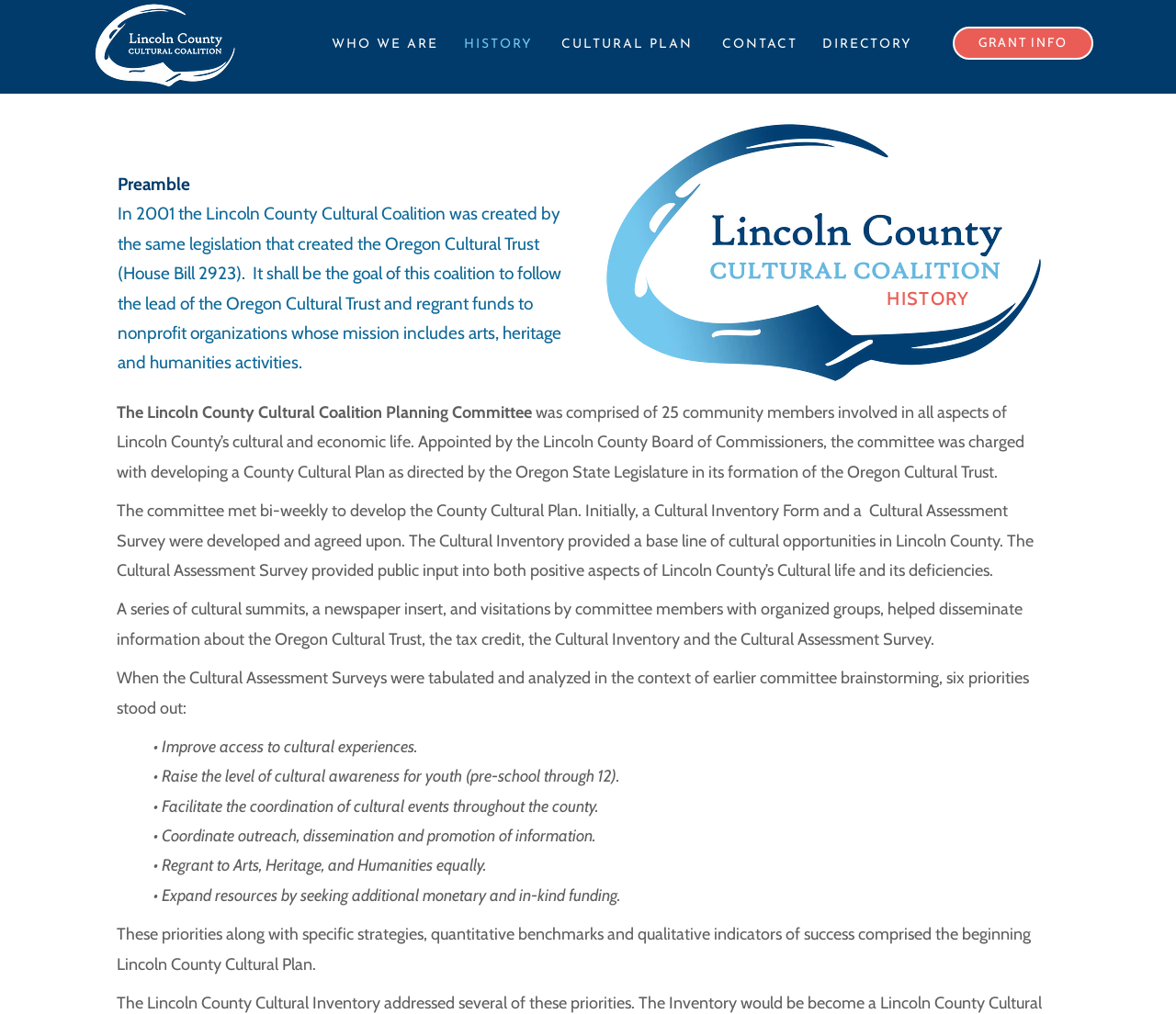Provide the bounding box coordinates for the specified HTML element described in this description: "WHO WE ARE". The coordinates should be four float numbers ranging from 0 to 1, in the format [left, top, right, bottom].

[0.269, 0.03, 0.386, 0.058]